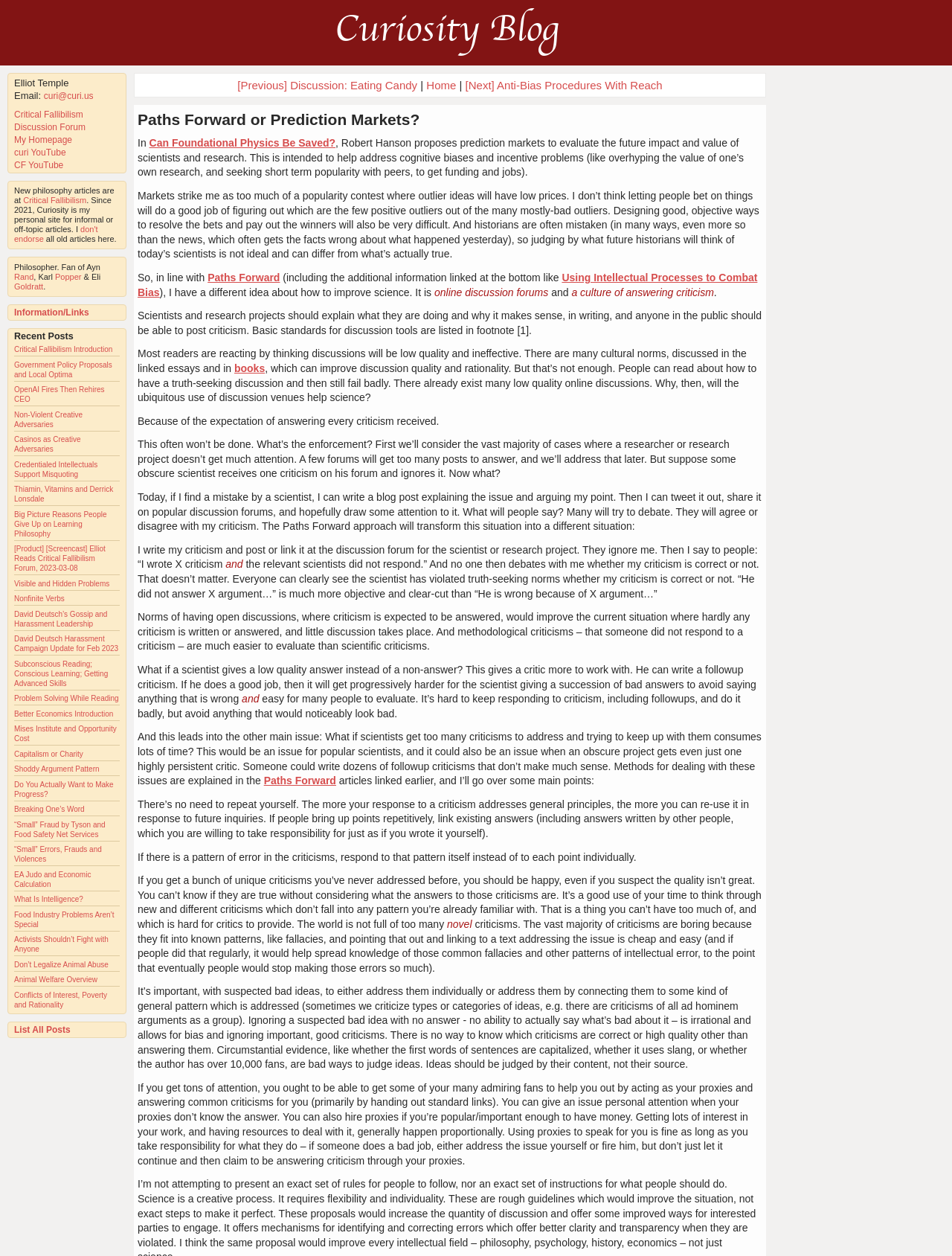Please respond to the question using a single word or phrase:
What is the topic of the blog?

Philosophy and reason